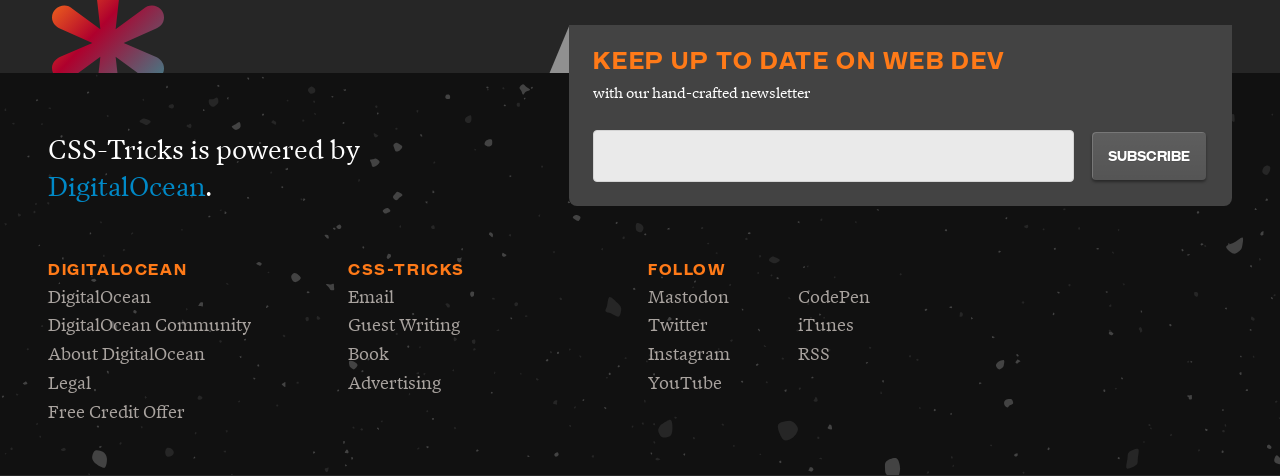What is the button below the textbox for?
Please look at the screenshot and answer using one word or phrase.

SUBSCRIBE